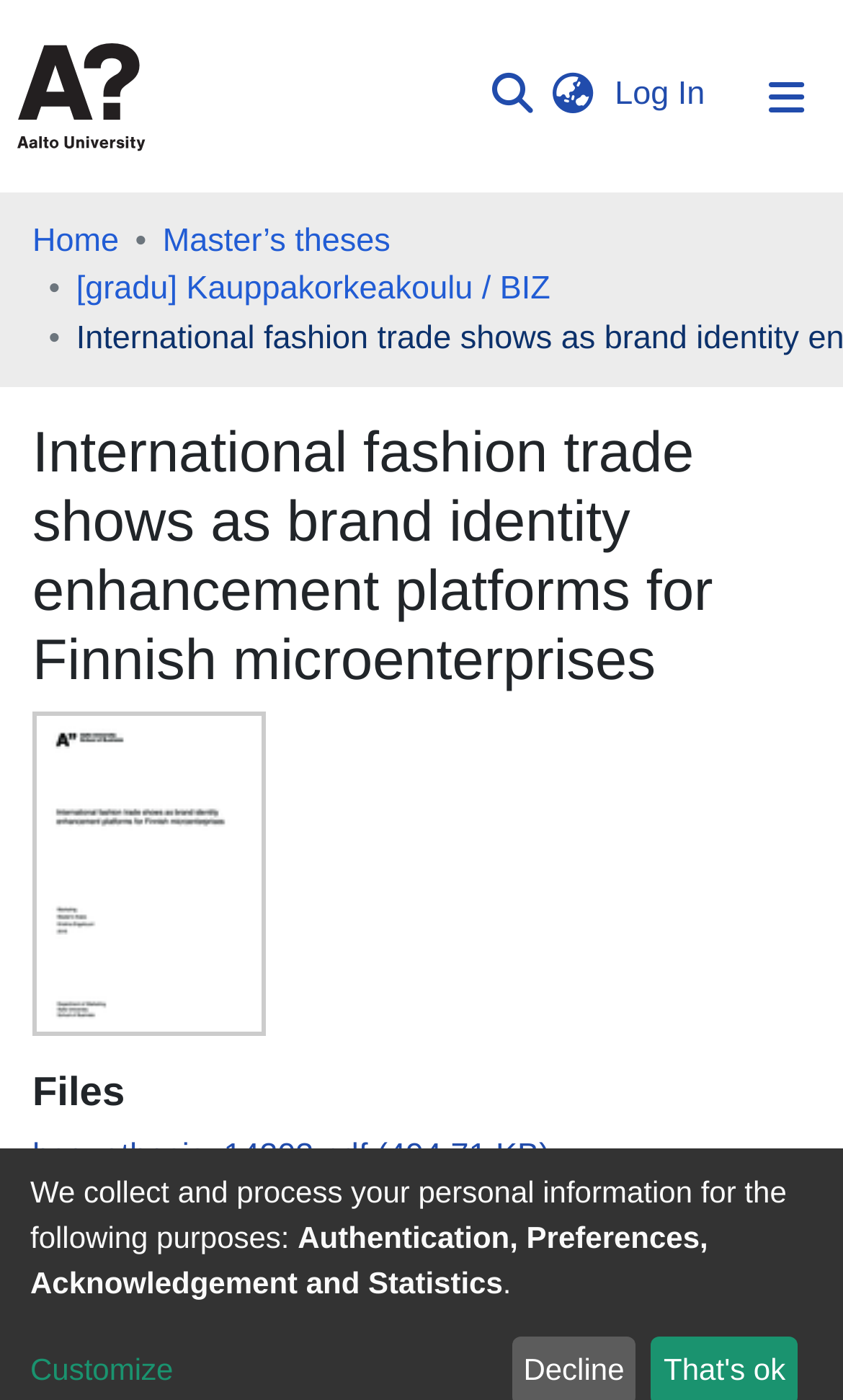Specify the bounding box coordinates of the element's area that should be clicked to execute the given instruction: "Search for a keyword". The coordinates should be four float numbers between 0 and 1, i.e., [left, top, right, bottom].

[0.563, 0.039, 0.64, 0.094]